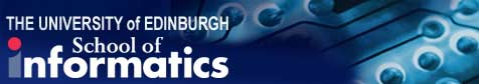Please give a succinct answer using a single word or phrase:
What is the typography of 'School of Informatics'?

Bold, white